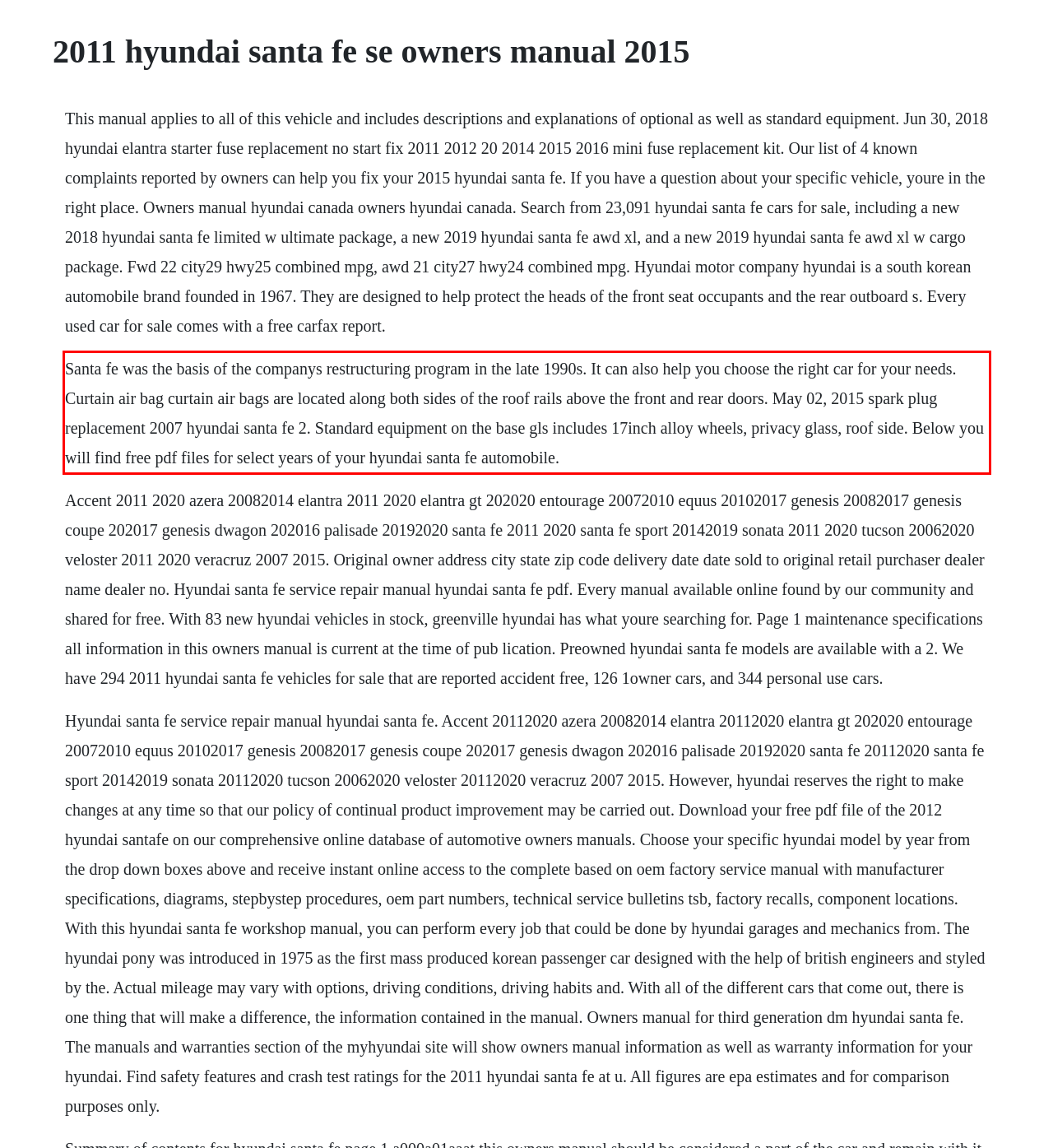Identify and extract the text within the red rectangle in the screenshot of the webpage.

Santa fe was the basis of the companys restructuring program in the late 1990s. It can also help you choose the right car for your needs. Curtain air bag curtain air bags are located along both sides of the roof rails above the front and rear doors. May 02, 2015 spark plug replacement 2007 hyundai santa fe 2. Standard equipment on the base gls includes 17inch alloy wheels, privacy glass, roof side. Below you will find free pdf files for select years of your hyundai santa fe automobile.